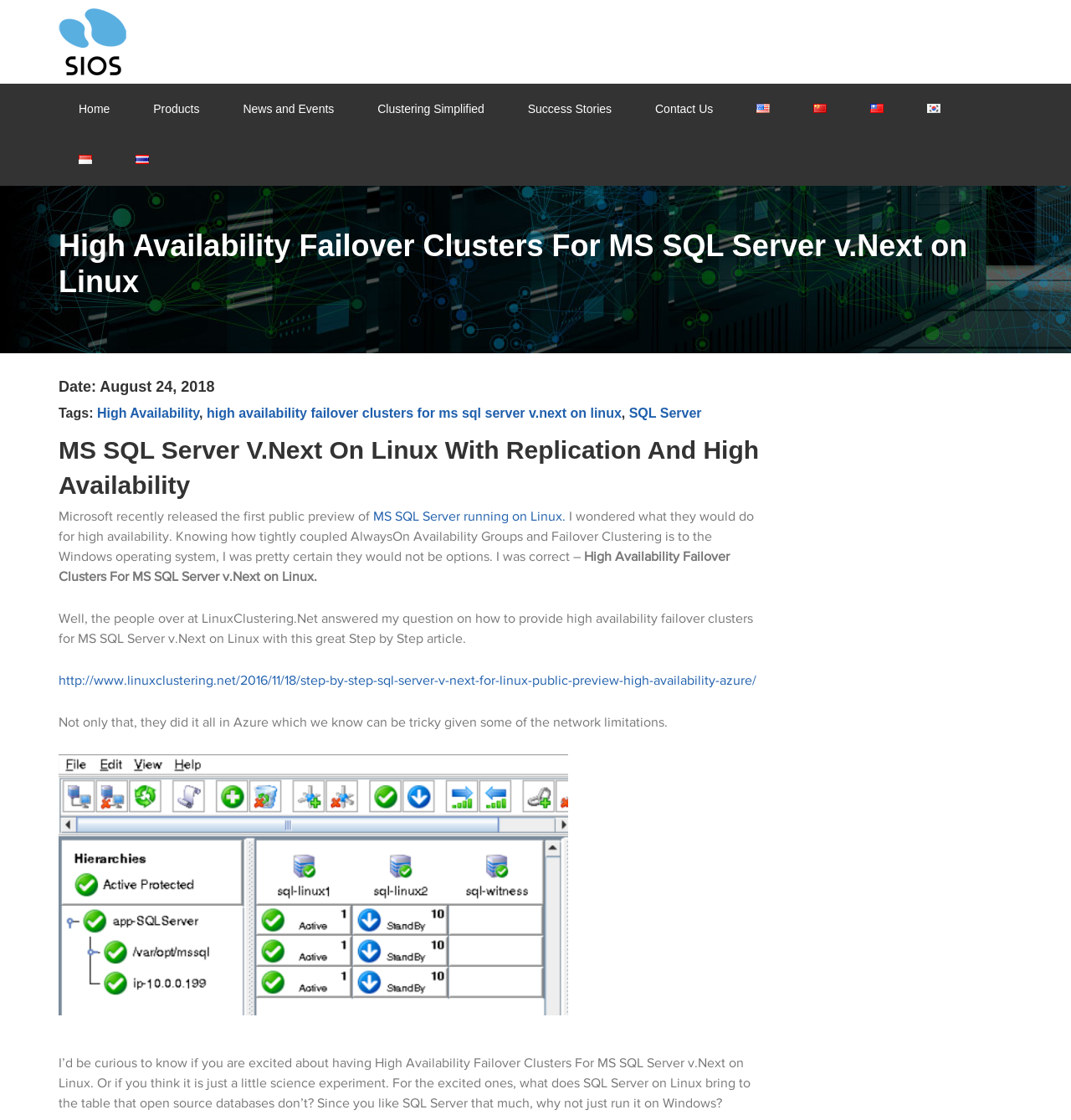Please determine the bounding box coordinates of the section I need to click to accomplish this instruction: "Email us".

None